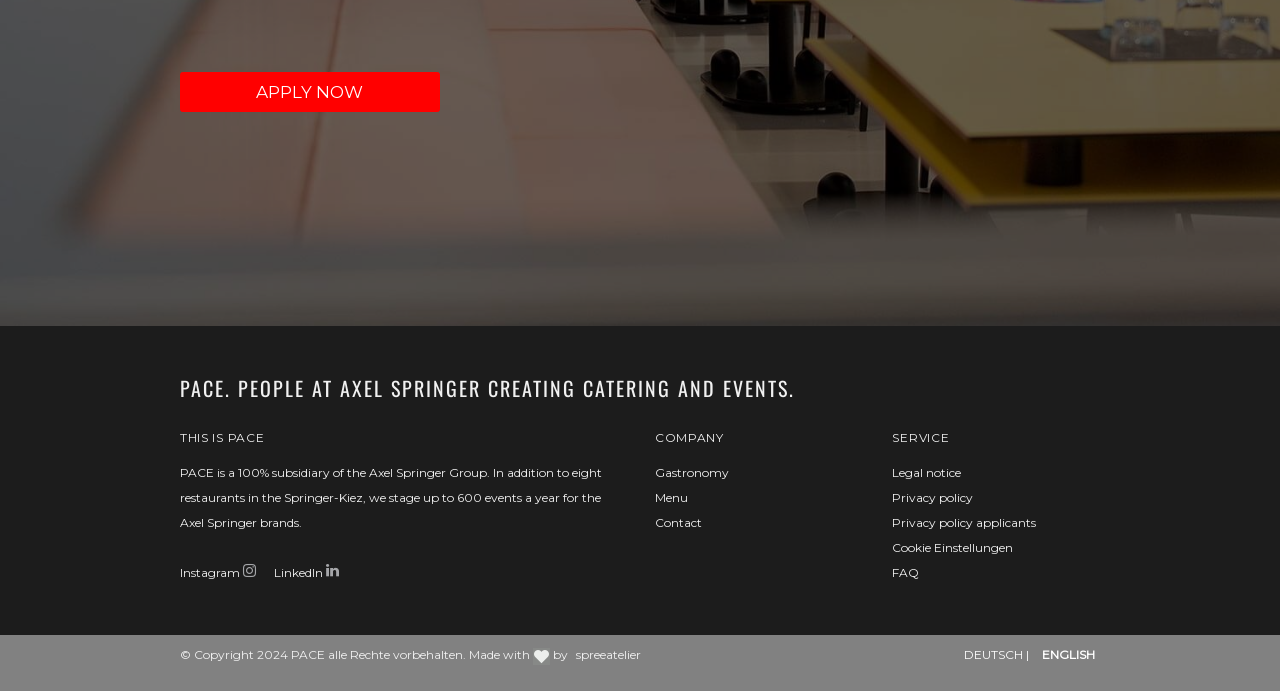Please locate the bounding box coordinates of the element that should be clicked to complete the given instruction: "Visit Instagram".

[0.141, 0.818, 0.212, 0.84]